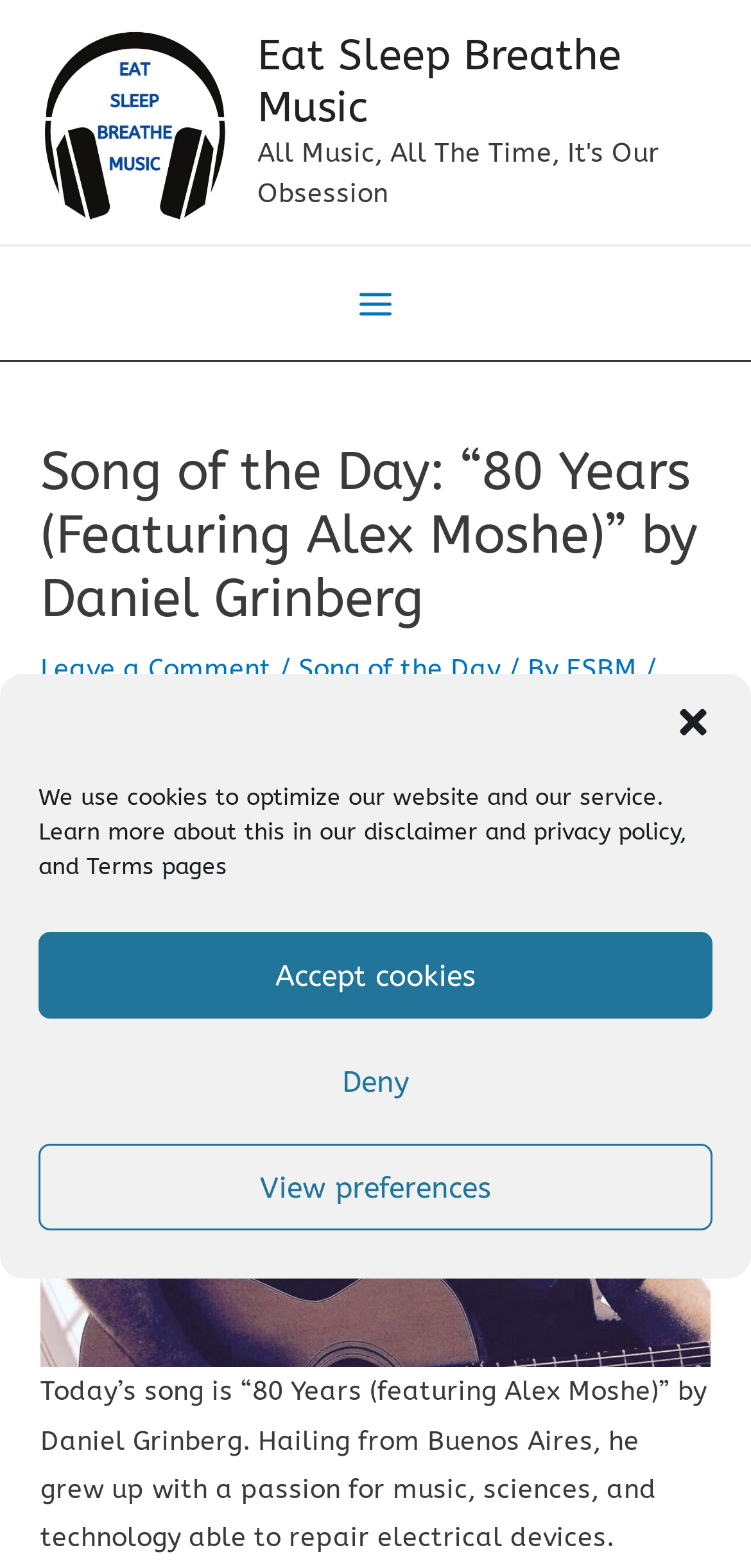Can you identify the bounding box coordinates of the clickable region needed to carry out this instruction: 'Click the ESBM link'? The coordinates should be four float numbers within the range of 0 to 1, stated as [left, top, right, bottom].

[0.754, 0.416, 0.859, 0.437]